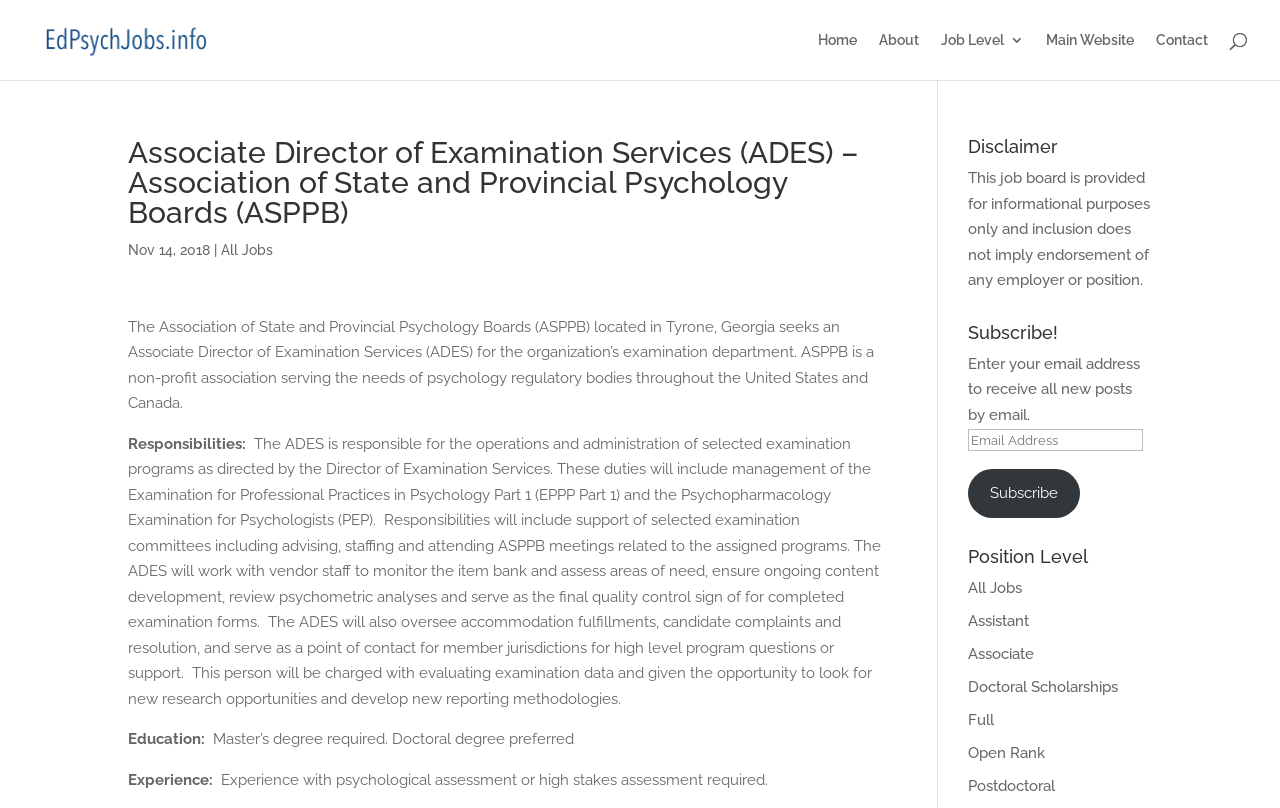Determine the bounding box coordinates of the section I need to click to execute the following instruction: "Click the 'Contact' link". Provide the coordinates as four float numbers between 0 and 1, i.e., [left, top, right, bottom].

[0.903, 0.041, 0.944, 0.099]